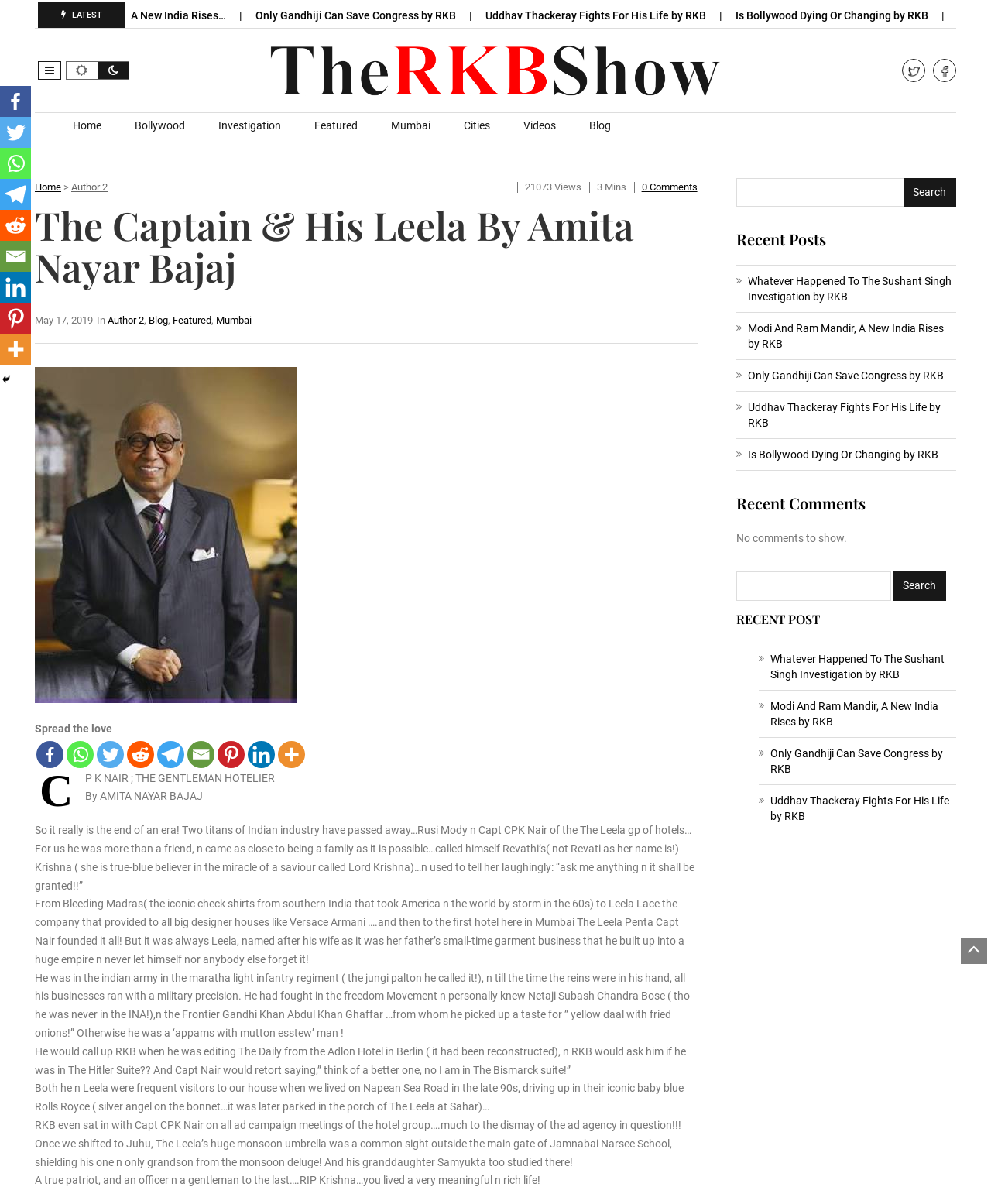Can you locate the main headline on this webpage and provide its text content?

The Captain & His Leela By Amita Nayar Bajaj